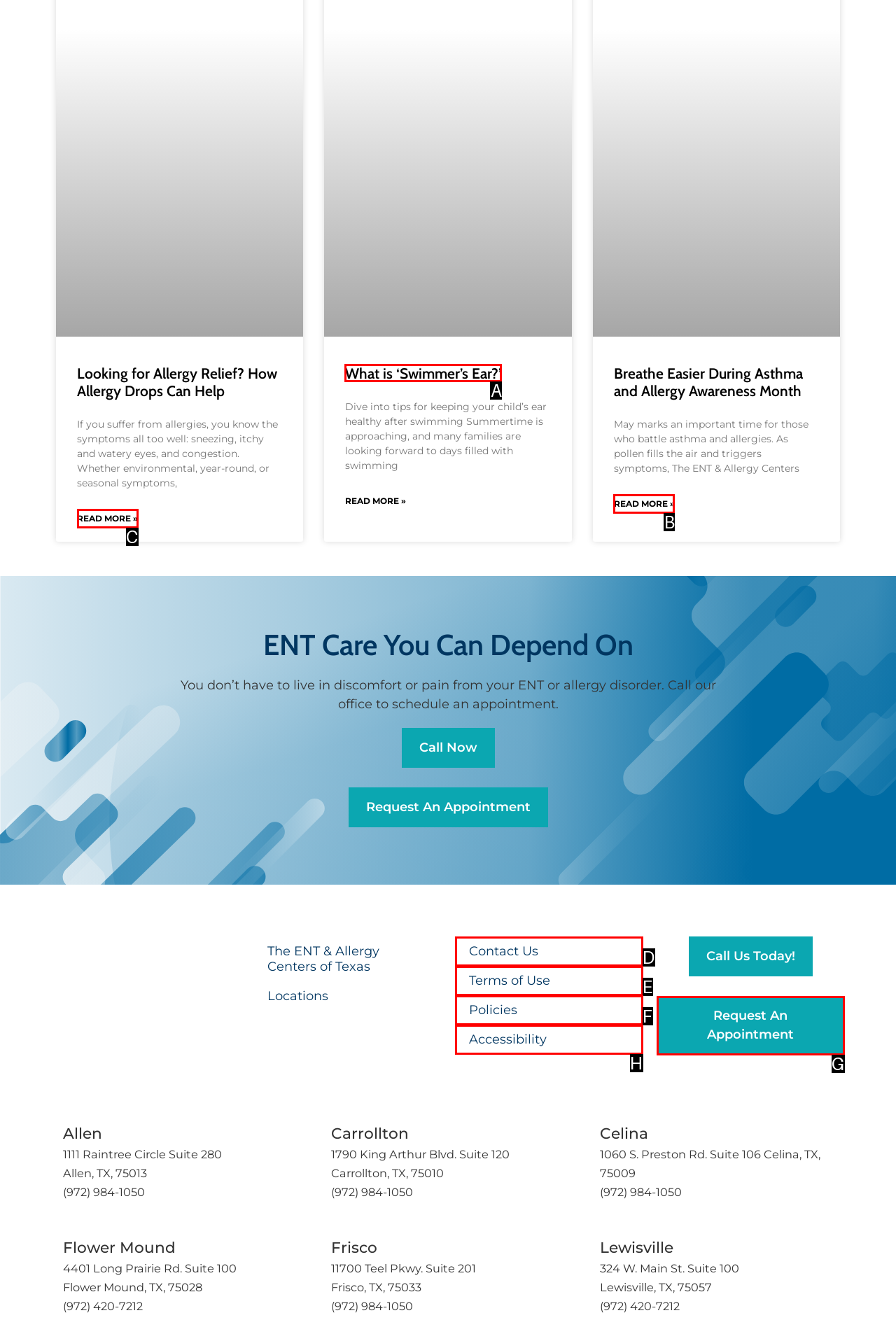Determine which HTML element should be clicked to carry out the following task: Learn more about What is ‘Swimmer’s Ear?’ Respond with the letter of the appropriate option.

A